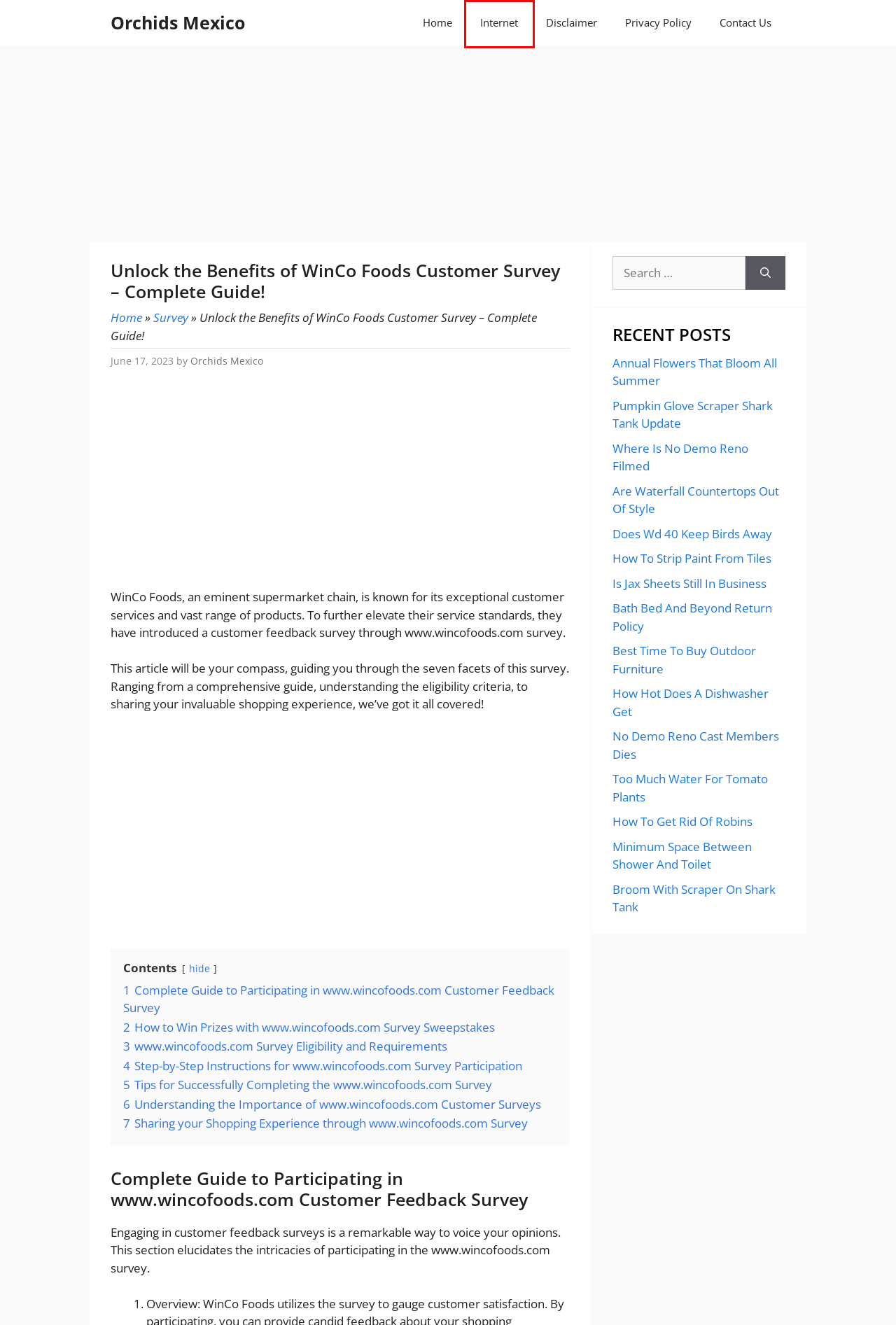Review the screenshot of a webpage containing a red bounding box around an element. Select the description that best matches the new webpage after clicking the highlighted element. The options are:
A. Too Much Water For Tomato Plants
B. Survey Archives
C. Pumpkin Glove Scraper Shark Tank Update
D. Internet Archives
E. Contact Us
F. Are Waterfall Countertops Out Of Style
G. Minimum Space Between Shower And Toilet
H. Is Jax Sheets Still In Business

D